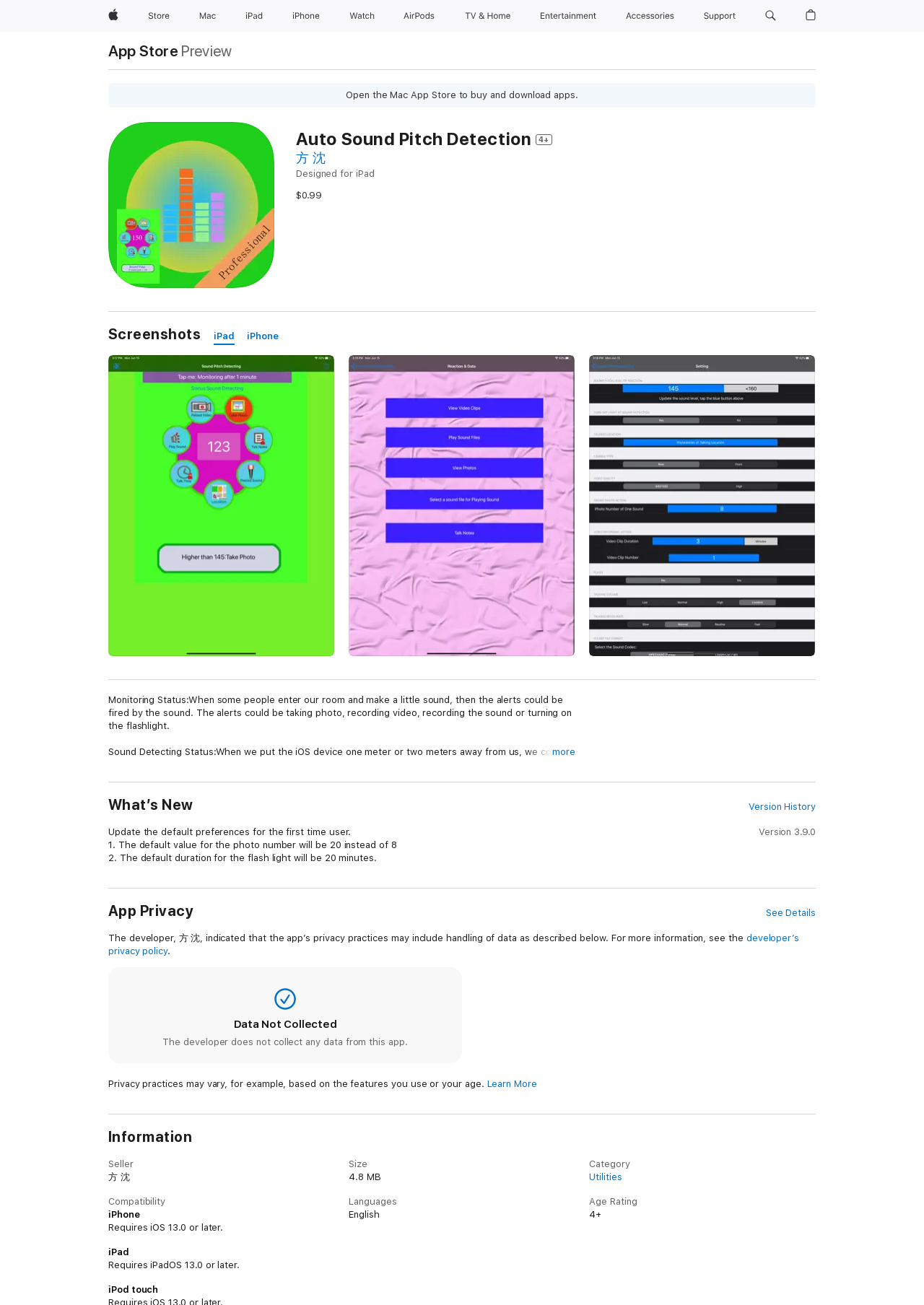Summarize the webpage in an elaborate manner.

This webpage is about the "Auto Sound Pitch Detection" app on the App Store. At the top, there is a navigation menu with links to different Apple products and services, including Apple, Store, Mac, iPad, iPhone, Watch, AirPods, TV and Home, Entertainment, Accessories, and Support. There is also a search button and a shopping bag icon.

Below the navigation menu, there is a heading that reads "Auto Sound Pitch Detection 4+" with the developer's name "方 沈" and a "Designed for iPad" label. The app's price is $0.99.

The webpage is divided into several sections. The first section is "Screenshots" with links to iPad and iPhone screenshots. The second section is "Description" which provides detailed information about the app's features and functionality. The app can detect sound and trigger alerts, such as taking photos, recording videos, or turning on the flashlight. The user can set the sound pitch level to detect sounds above a certain threshold.

The third section is "What's New" which lists the updates made to the app, including changes to the default preferences for first-time users. The final section is "App Privacy" which likely provides information about the app's privacy policy.

Throughout the webpage, there are several buttons and links to navigate to different sections or to perform actions, such as buying or downloading the app.